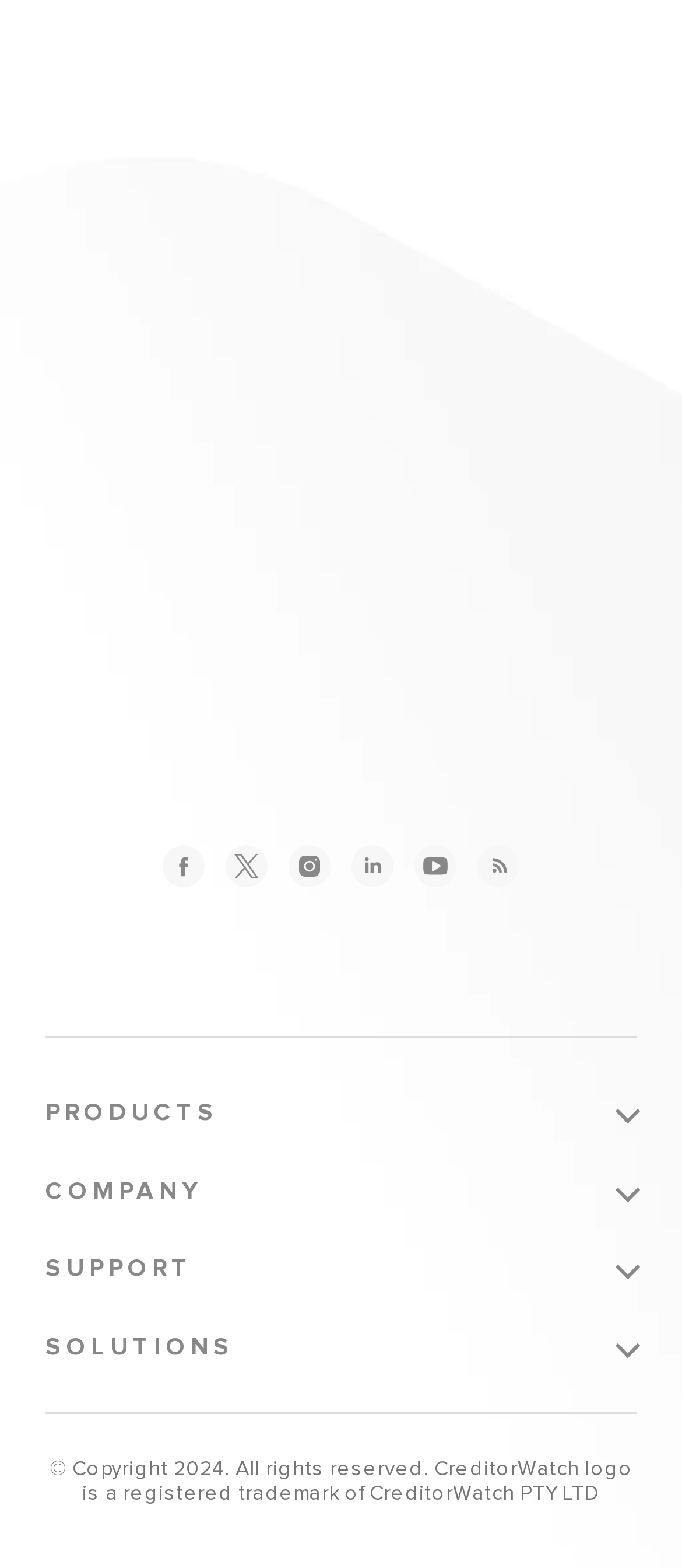Determine the bounding box coordinates (top-left x, top-left y, bottom-right x, bottom-right y) of the UI element described in the following text: Instagram Instagram@1x

[0.423, 0.539, 0.485, 0.566]